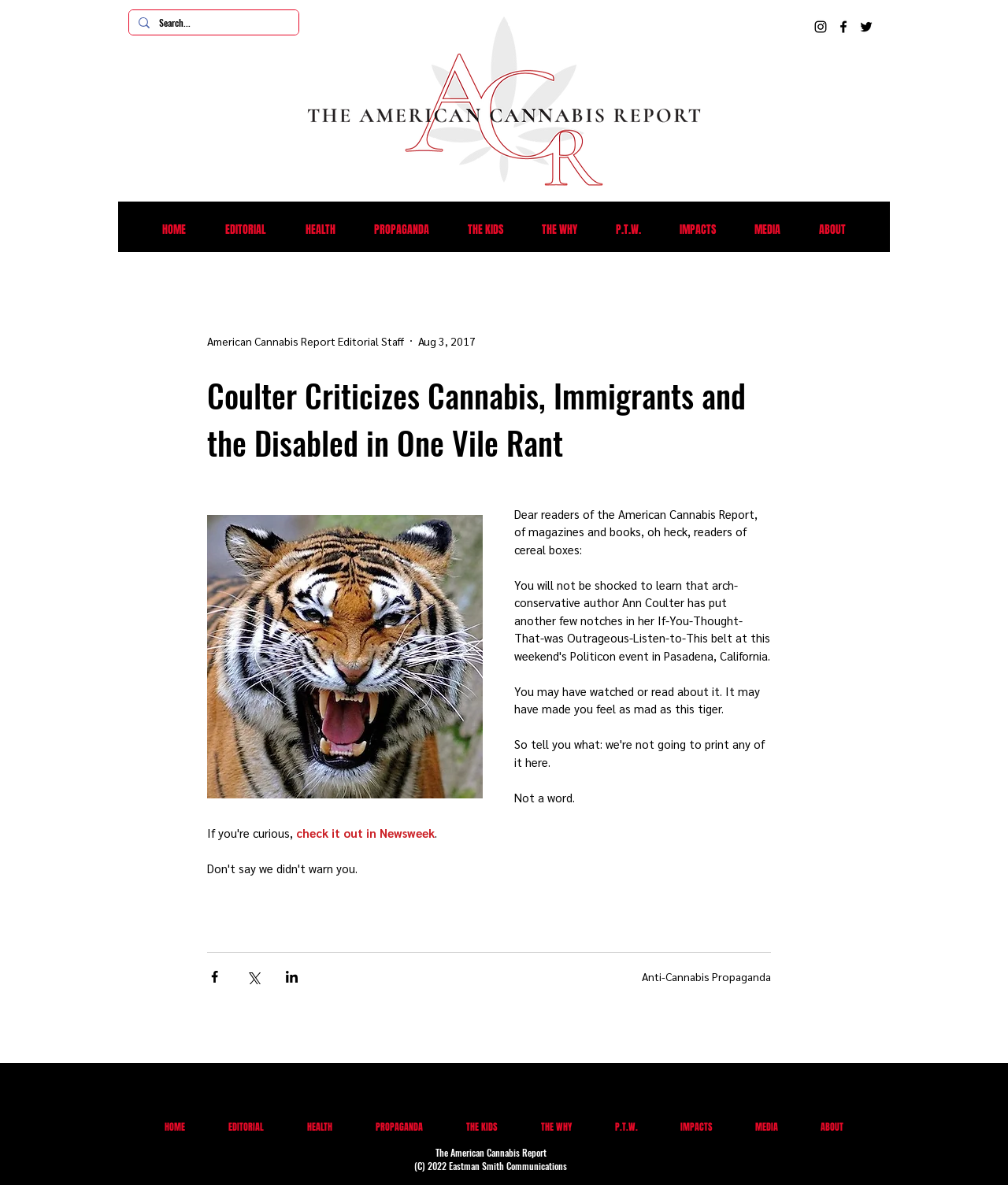Determine the bounding box coordinates of the region I should click to achieve the following instruction: "Check it out in Newsweek". Ensure the bounding box coordinates are four float numbers between 0 and 1, i.e., [left, top, right, bottom].

[0.294, 0.696, 0.431, 0.709]